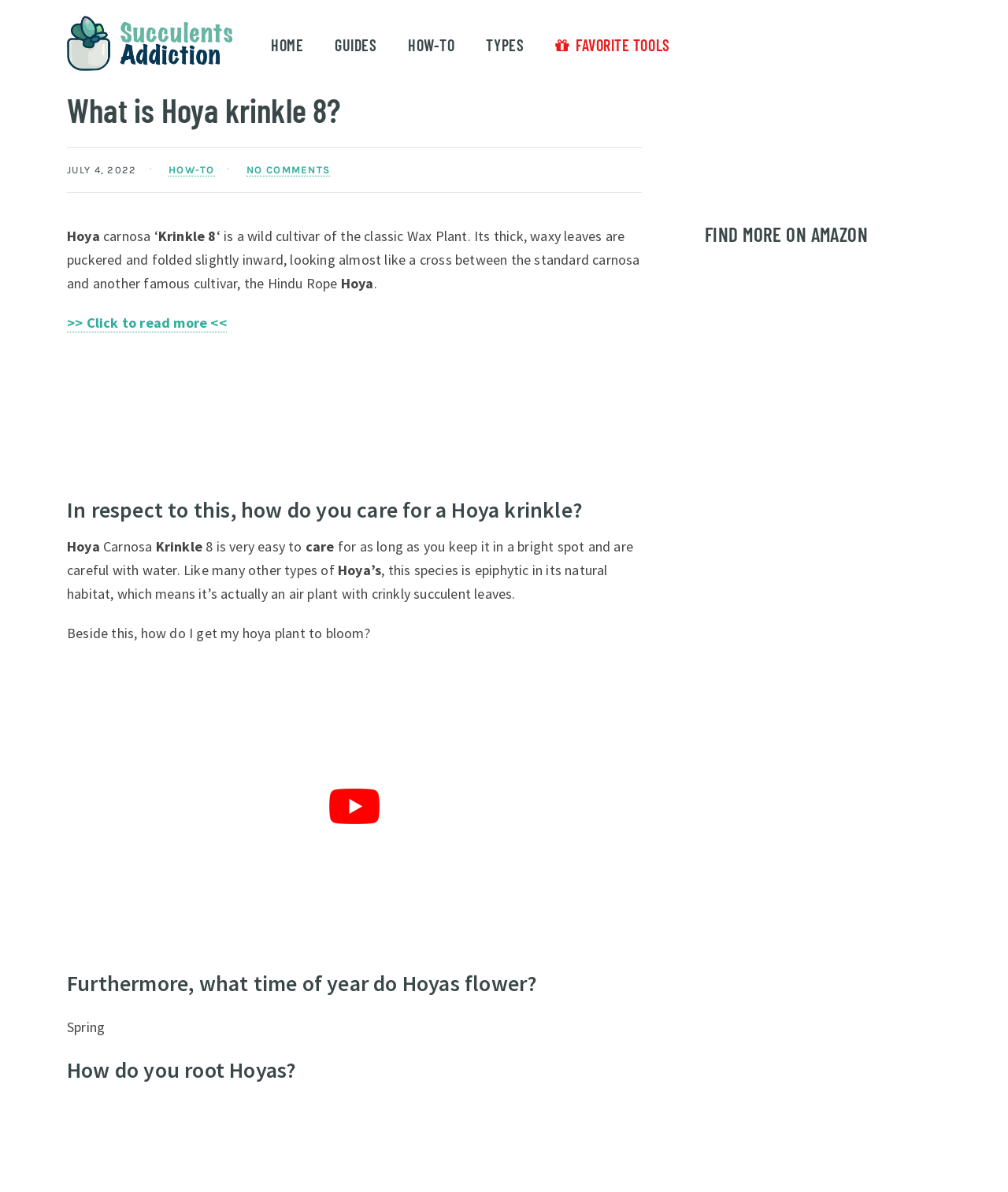Determine the bounding box coordinates of the region to click in order to accomplish the following instruction: "Read more about Hoya krinkle 8". Provide the coordinates as four float numbers between 0 and 1, specifically [left, top, right, bottom].

[0.066, 0.263, 0.225, 0.279]